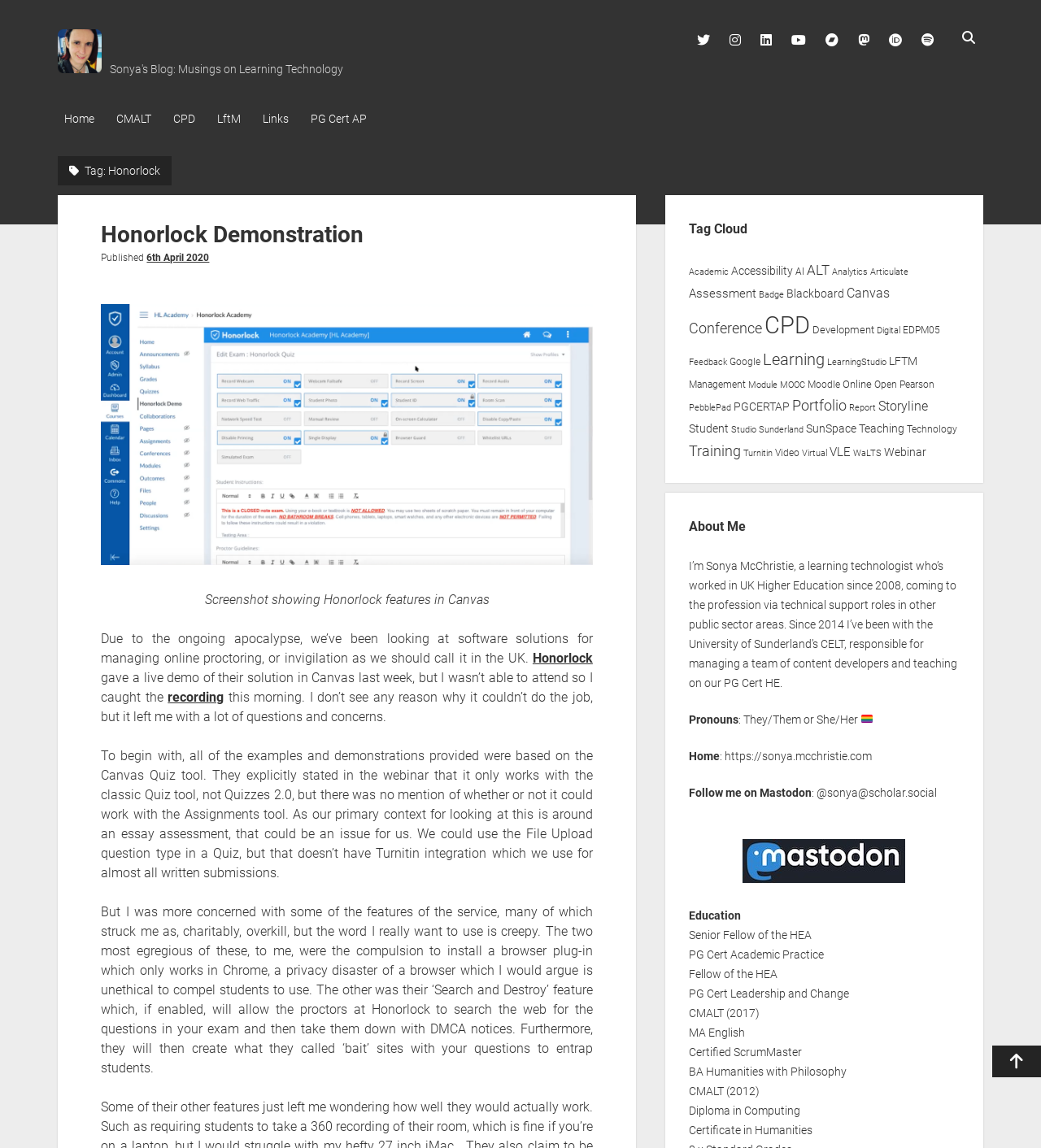Create a detailed summary of the webpage's content and design.

This webpage is a blog titled "Honorlock – Sonya's Blog". At the top left corner, there is a profile picture of Sonya, accompanied by a link to her profile. On the top right corner, there are social media links to Twitter, Instagram, LinkedIn, YouTube, Bandcamp, Mastodon, and Orcid. Next to these links, there is a search bar with a magnifying glass icon.

Below the social media links, there is a navigation menu with links to "Home", "CMALT", "CPD", "LftM", "Links", and "PG Cert AP". 

The main content of the page is a blog post titled "Honorlock Demonstration" with a published date of 6th April 2020. The post includes a screenshot of Honorlock features in Canvas, which is an image that takes up most of the width of the page. The text in the post discusses the author's experience with Honorlock, a software solution for managing online proctoring, and raises concerns about some of its features.

On the right side of the page, there is a sidebar with a tag cloud, which is a collection of links to various tags, including "Academic", "Accessibility", "AI", and many others. Each tag has a number of items associated with it, ranging from 10 to 162 items.